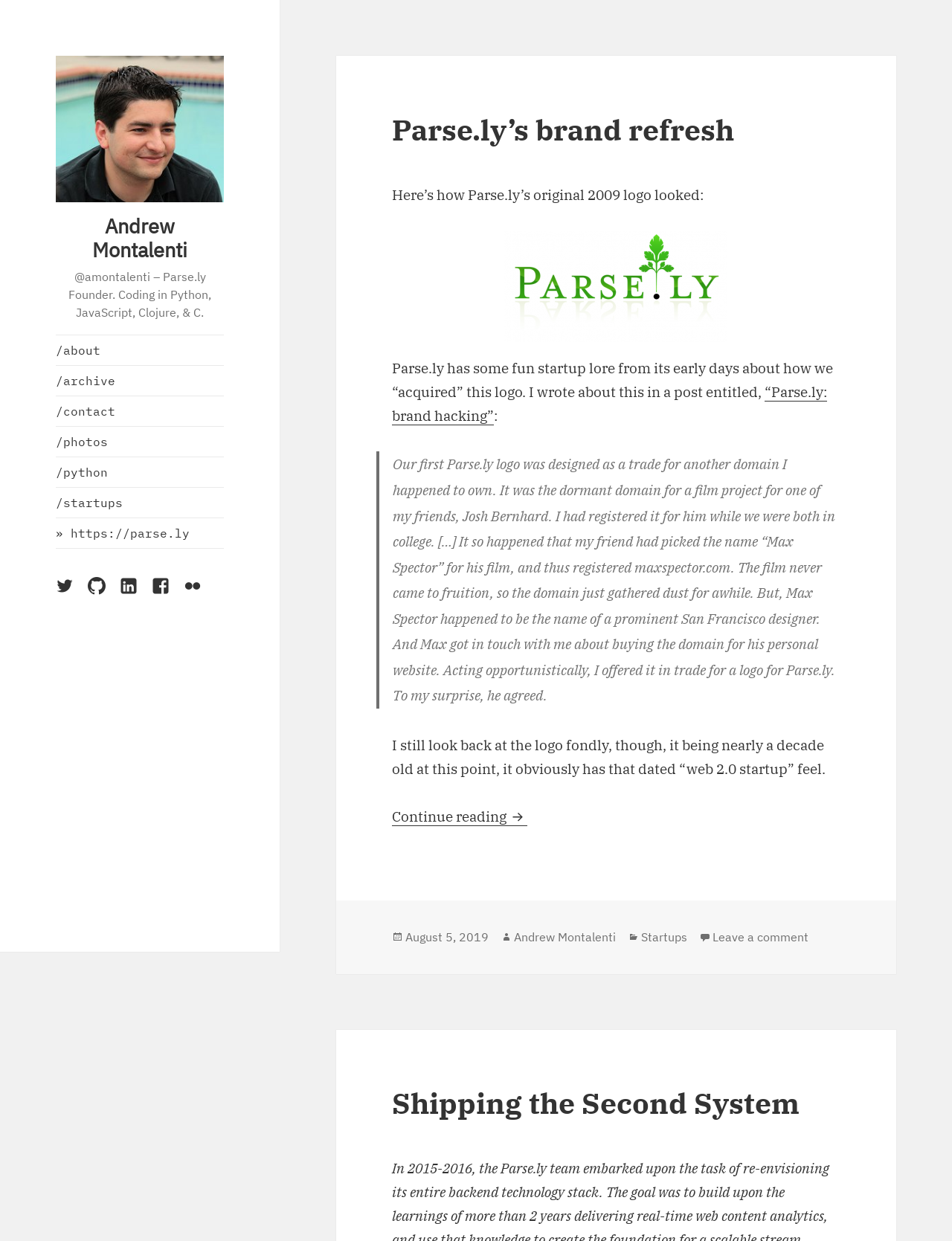Identify the bounding box coordinates of the HTML element based on this description: "Parse.ly’s brand refresh".

[0.412, 0.089, 0.771, 0.12]